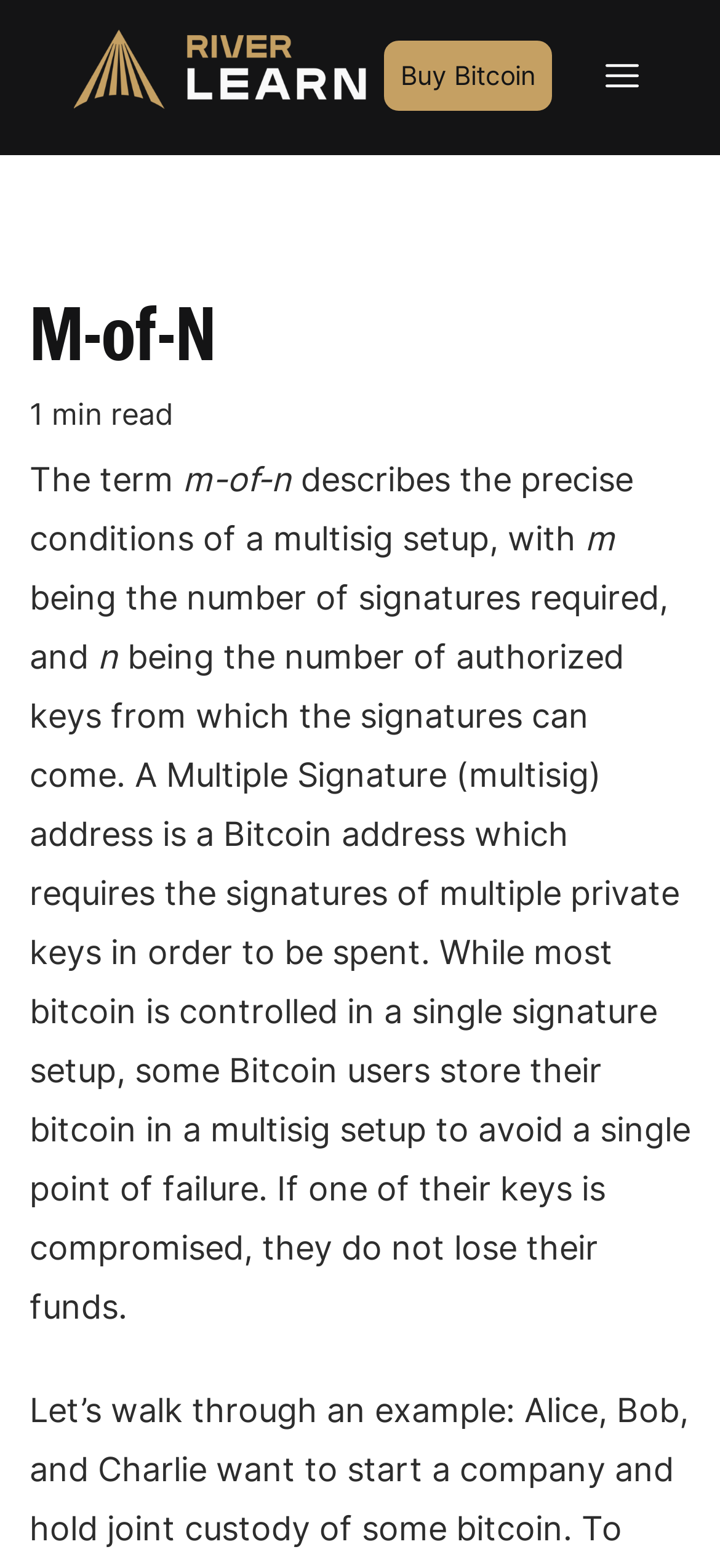What is the benefit of using a multisig setup? Based on the image, give a response in one word or a short phrase.

Security